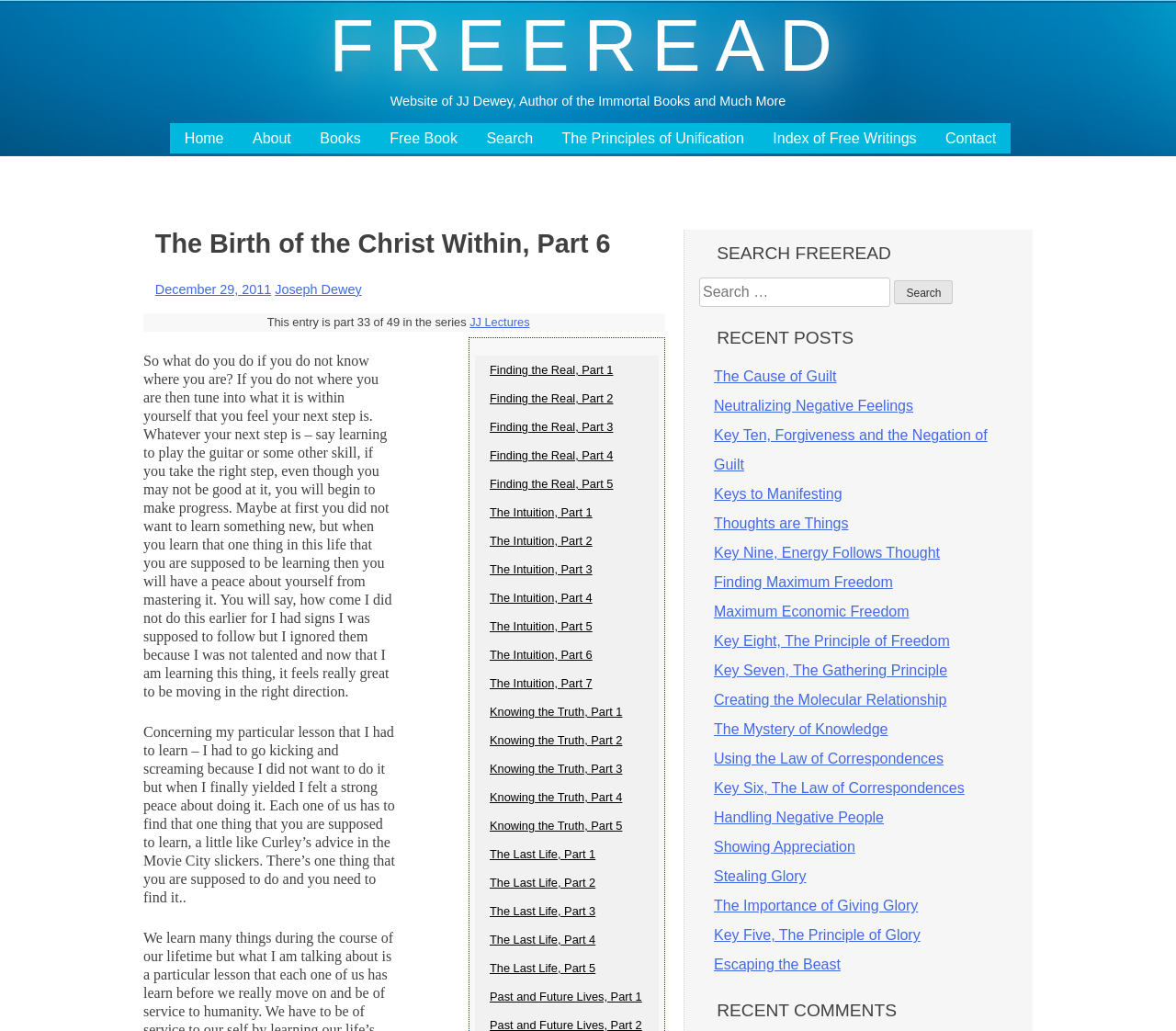What is the topic of the recent posts?
Based on the visual details in the image, please answer the question thoroughly.

I found the answer by looking at the links under the heading 'RECENT POSTS', which have titles such as 'The Cause of Guilt', 'Key Ten, Forgiveness and the Negation of Guilt', and 'Thoughts are Things', suggesting that the recent posts are about spiritual and philosophical topics.